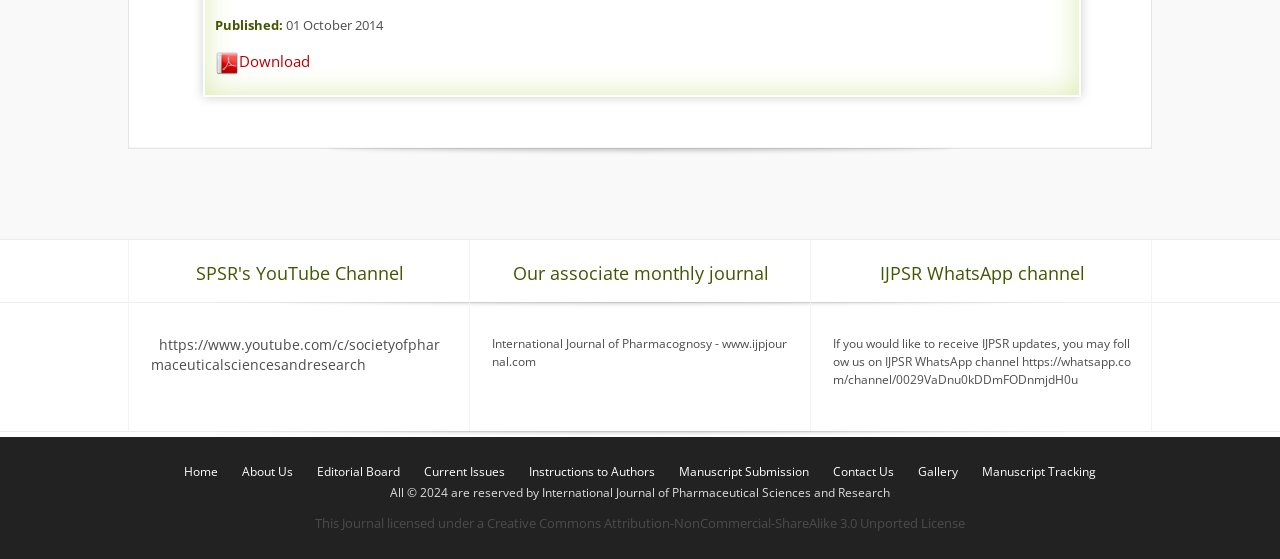Identify the bounding box coordinates for the UI element mentioned here: "info@BoostedDiplomas.com". Provide the coordinates as four float values between 0 and 1, i.e., [left, top, right, bottom].

None